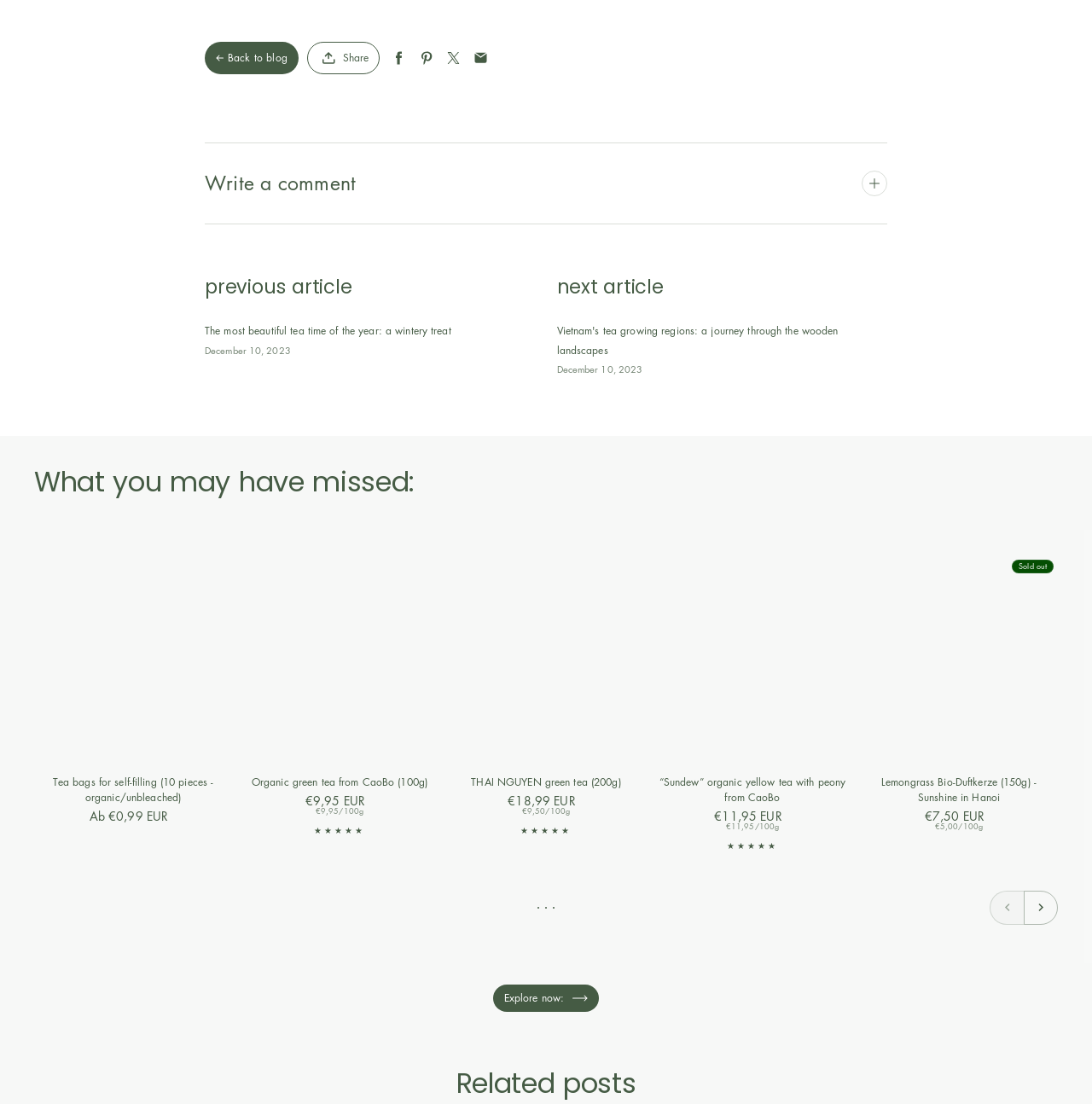Using the format (top-left x, top-left y, bottom-right x, bottom-right y), and given the element description, identify the bounding box coordinates within the screenshot: Click to reveal

None